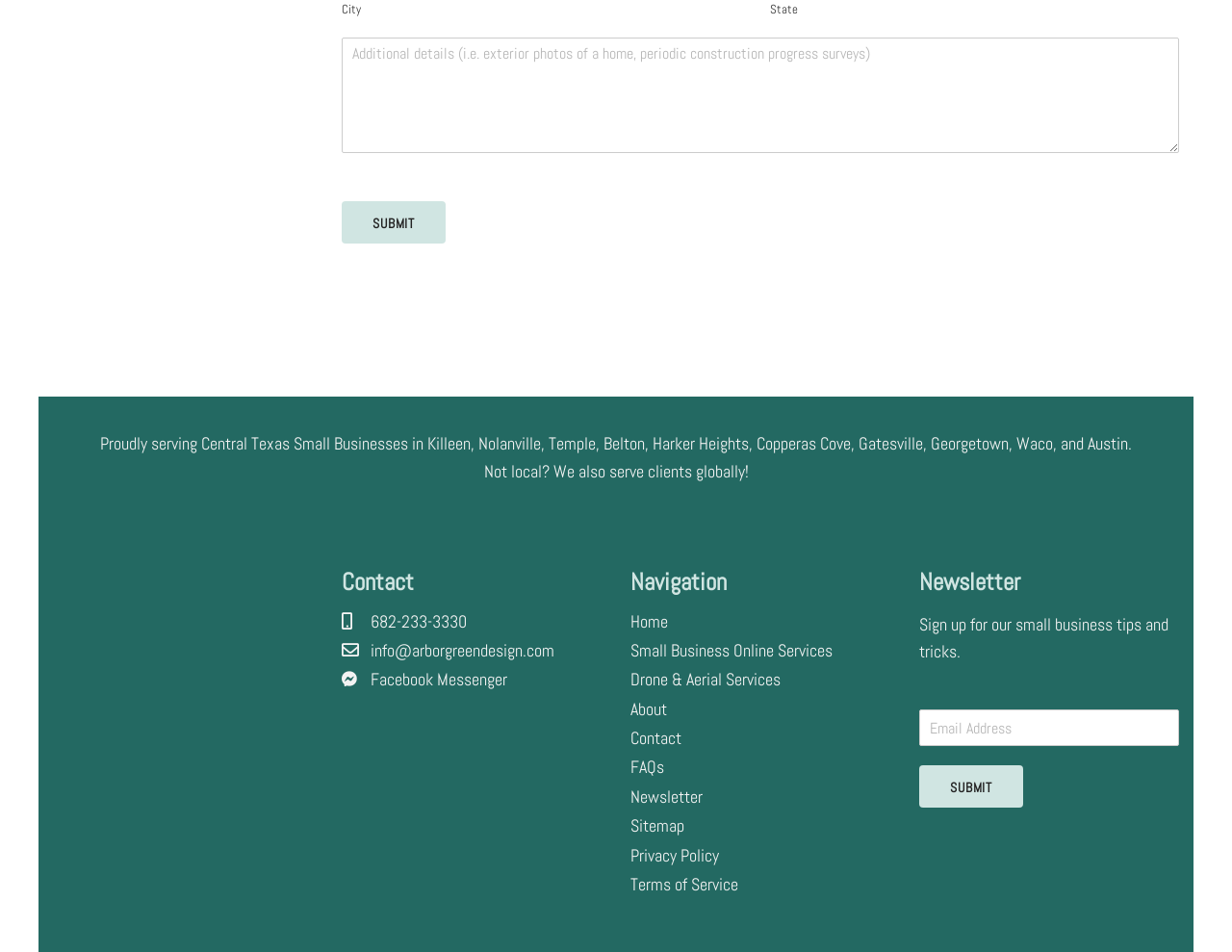Locate the bounding box of the UI element based on this description: "Small Business Online Services". Provide four float numbers between 0 and 1 as [left, top, right, bottom].

[0.512, 0.672, 0.676, 0.695]